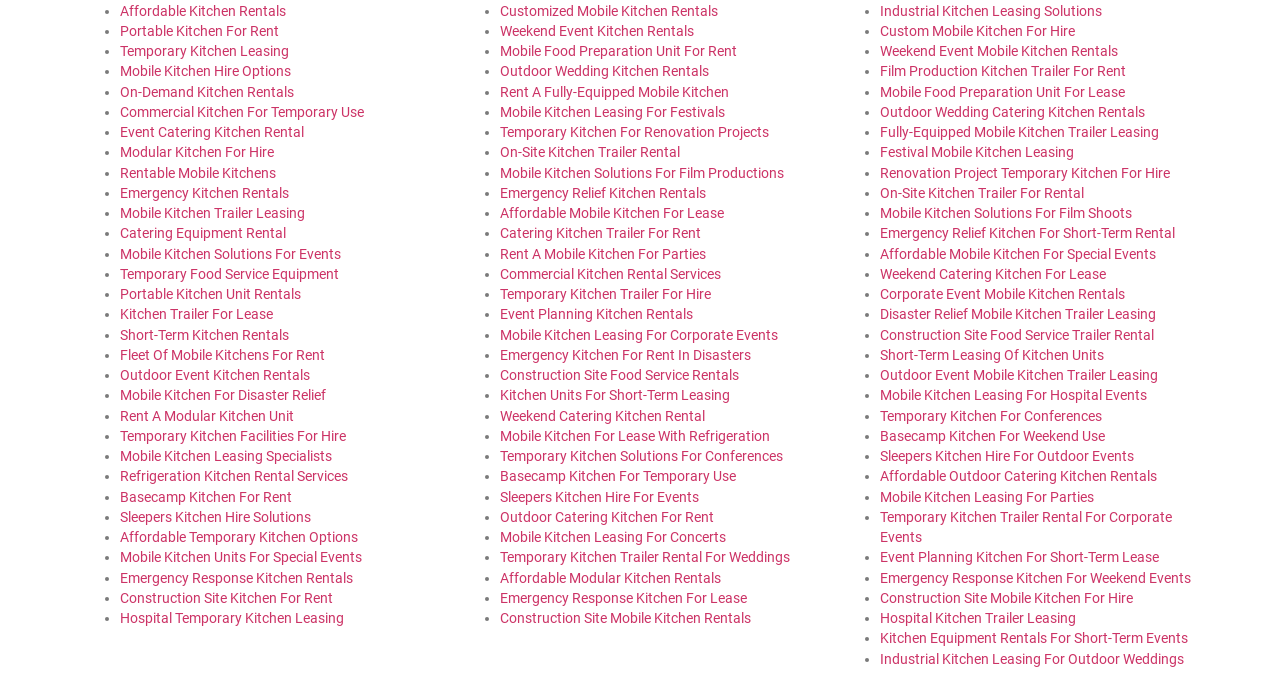What is 'On-Site Kitchen Trailer Rental' used for?
Use the image to answer the question with a single word or phrase.

On-site kitchen needs